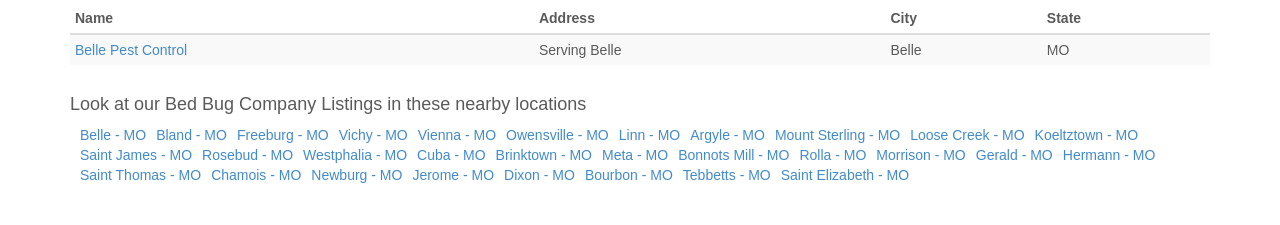Observe the image and answer the following question in detail: How many locations are listed on the webpage?

The answer can be found by counting the number of links on the webpage, each representing a location. There are 27 links in total, starting from 'Belle - MO' to 'Saint Elizabeth - MO'.